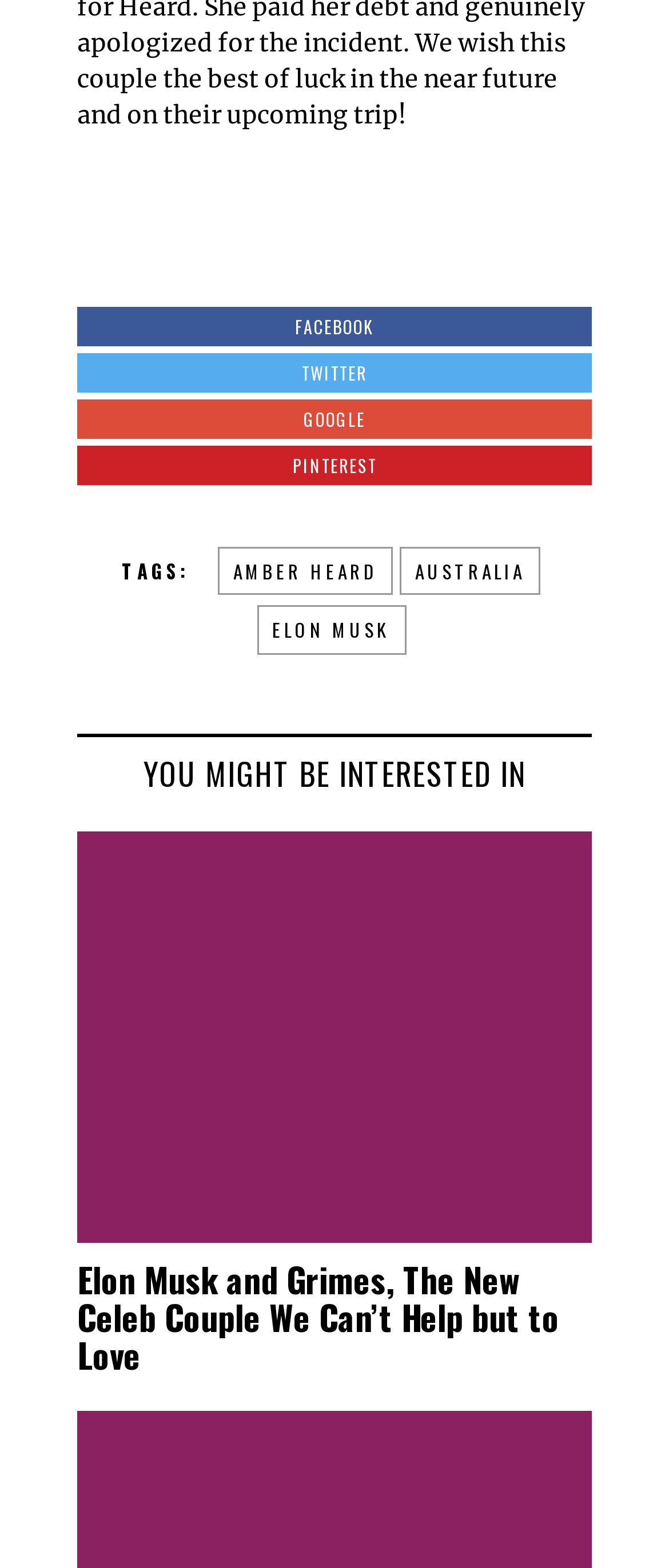Determine the bounding box coordinates of the section to be clicked to follow the instruction: "Check the release year". The coordinates should be given as four float numbers between 0 and 1, formatted as [left, top, right, bottom].

None